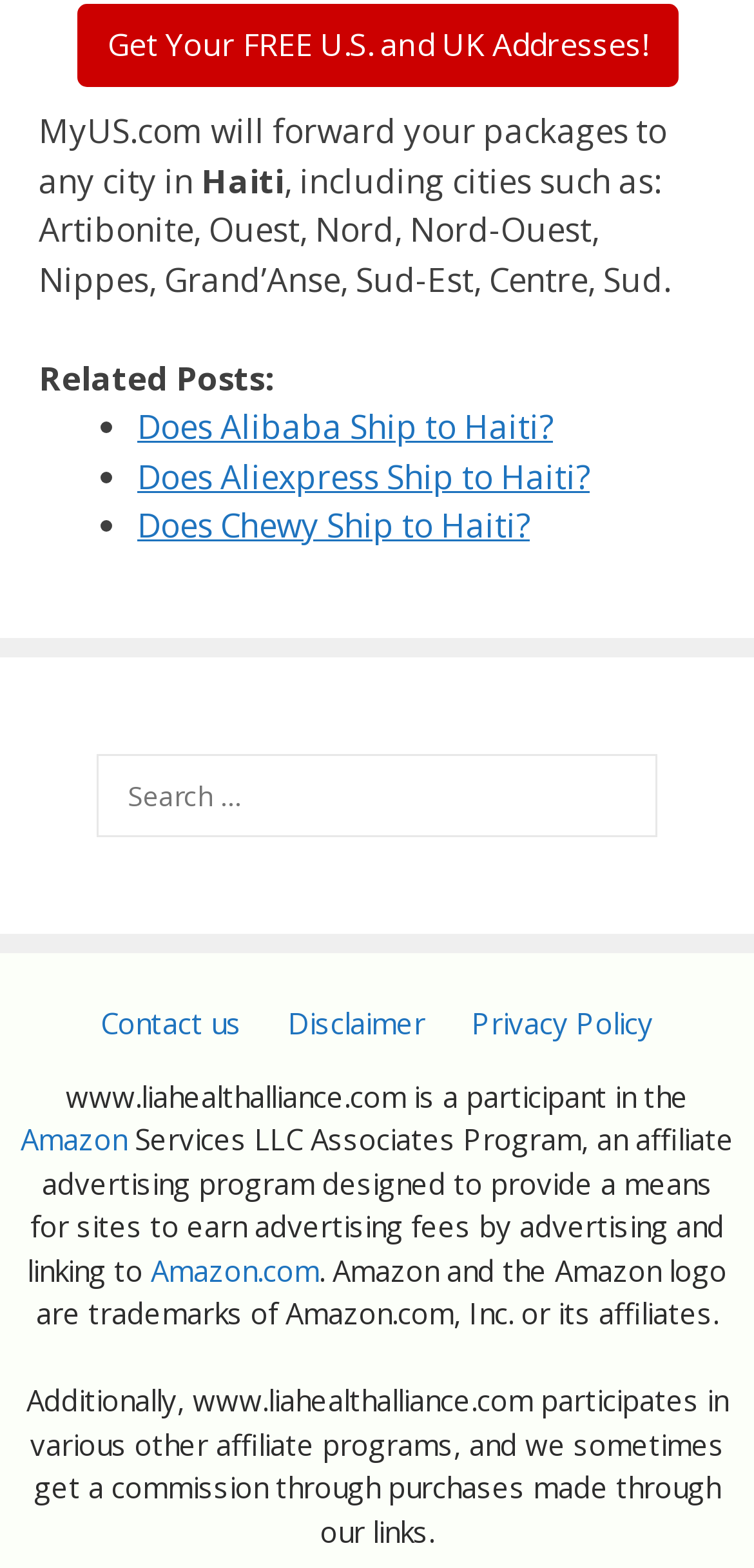Please locate the bounding box coordinates for the element that should be clicked to achieve the following instruction: "Search for:". Ensure the coordinates are given as four float numbers between 0 and 1, i.e., [left, top, right, bottom].

[0.128, 0.481, 0.872, 0.534]